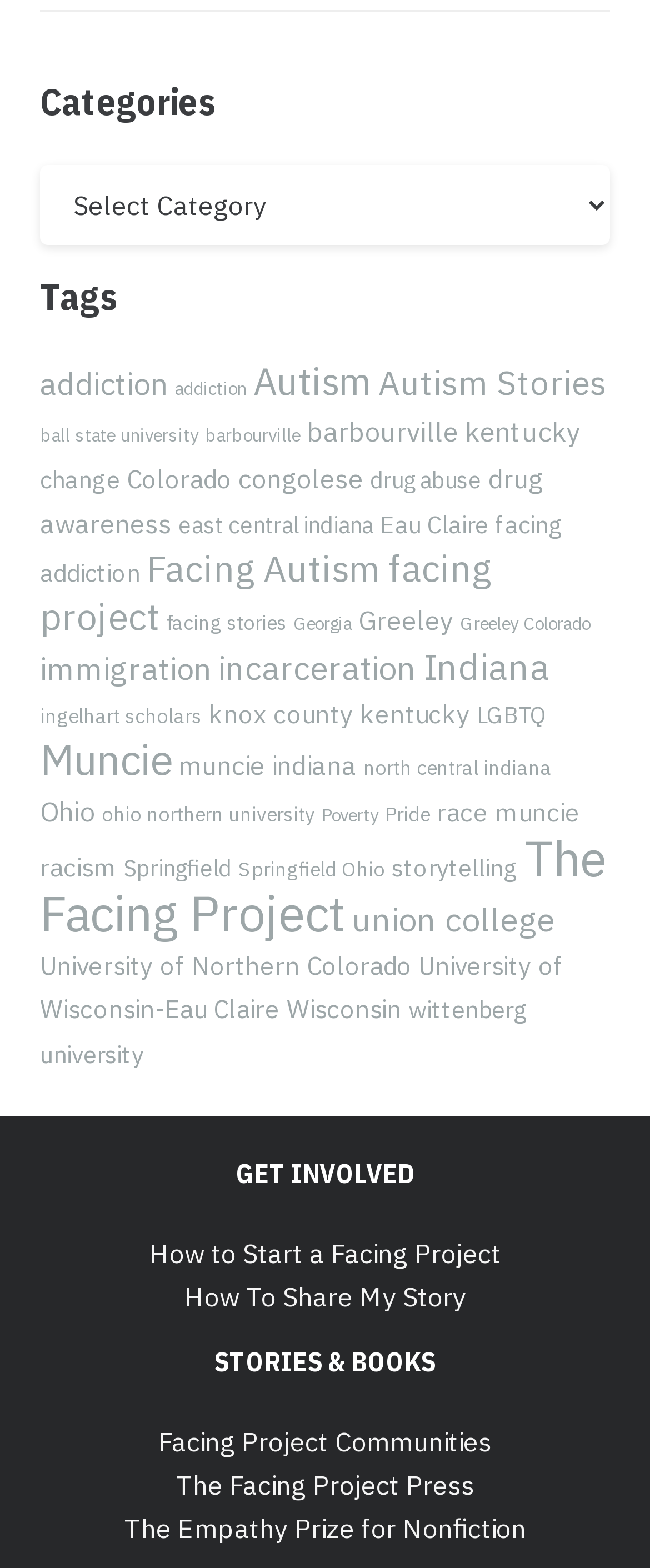Please answer the following query using a single word or phrase: 
What is the second heading on the webpage?

Tags